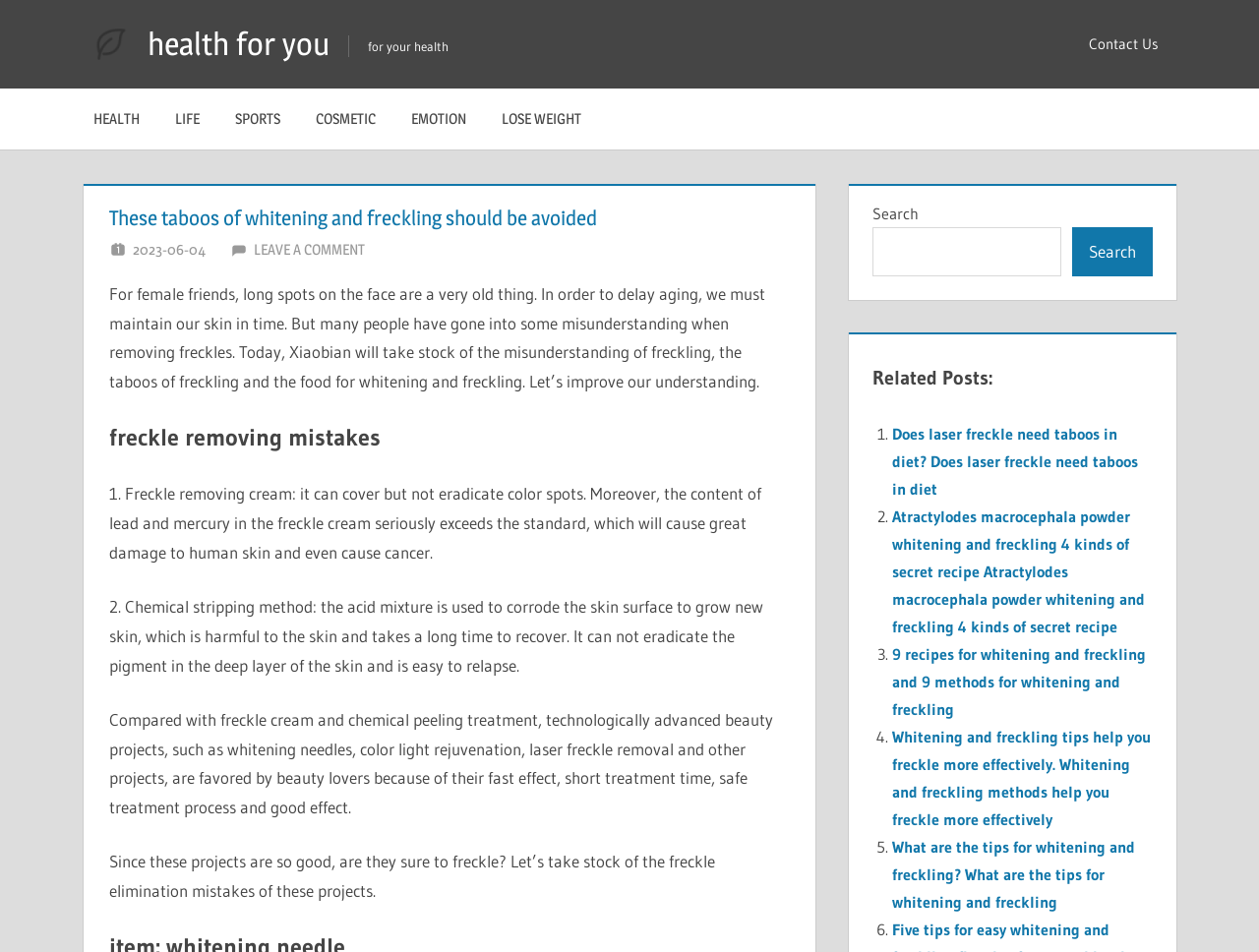Provide the bounding box coordinates for the UI element described in this sentence: "cosmetic". The coordinates should be four float values between 0 and 1, i.e., [left, top, right, bottom].

[0.236, 0.093, 0.312, 0.157]